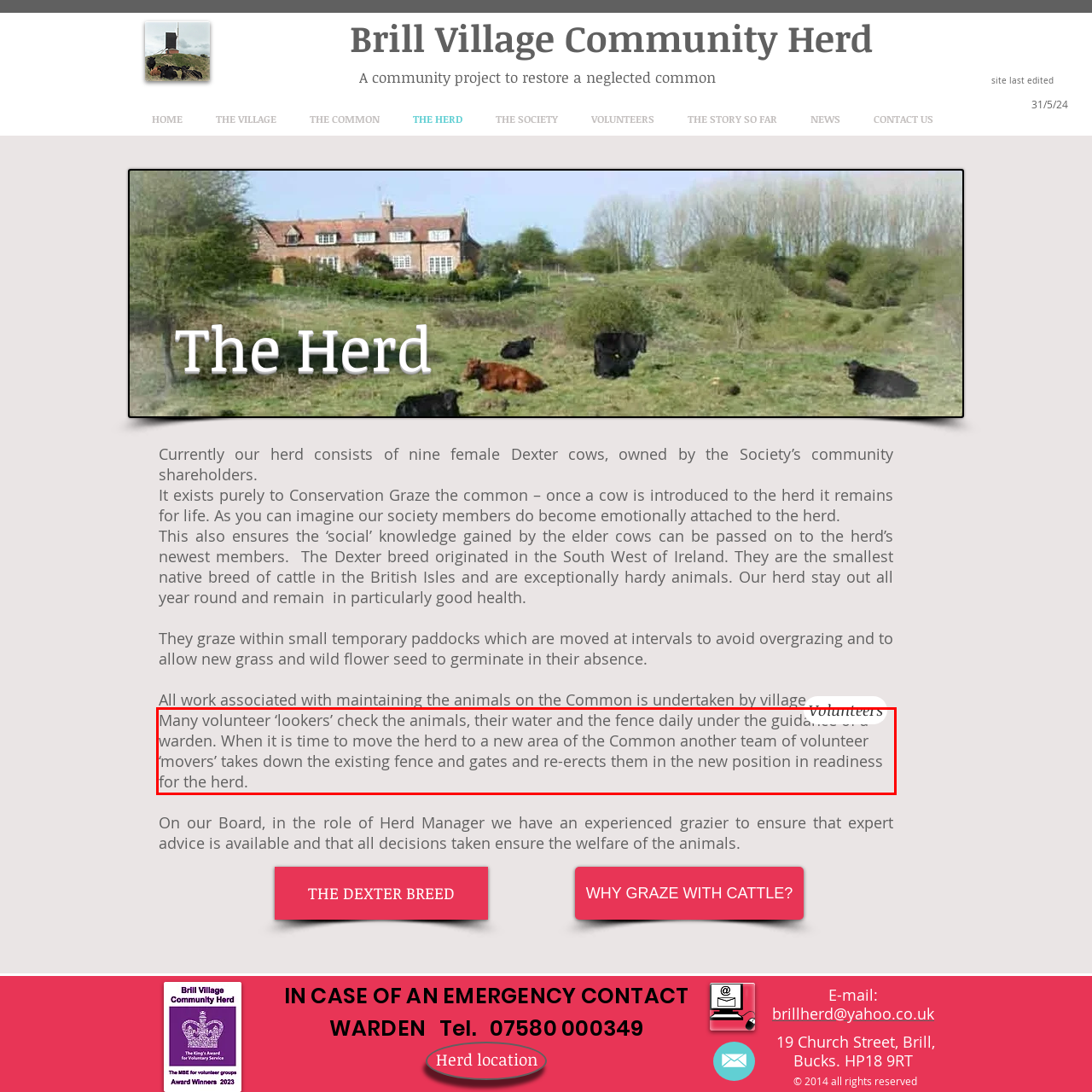Please examine the screenshot of the webpage and read the text present within the red rectangle bounding box.

Many volunteer ‘lookers’ check the animals, their water and the fence daily under the guidance of a warden. When it is time to move the herd to a new area of the Common another team of volunteer ‘movers’ takes down the existing fence and gates and re-erects them in the new position in readiness for the herd.